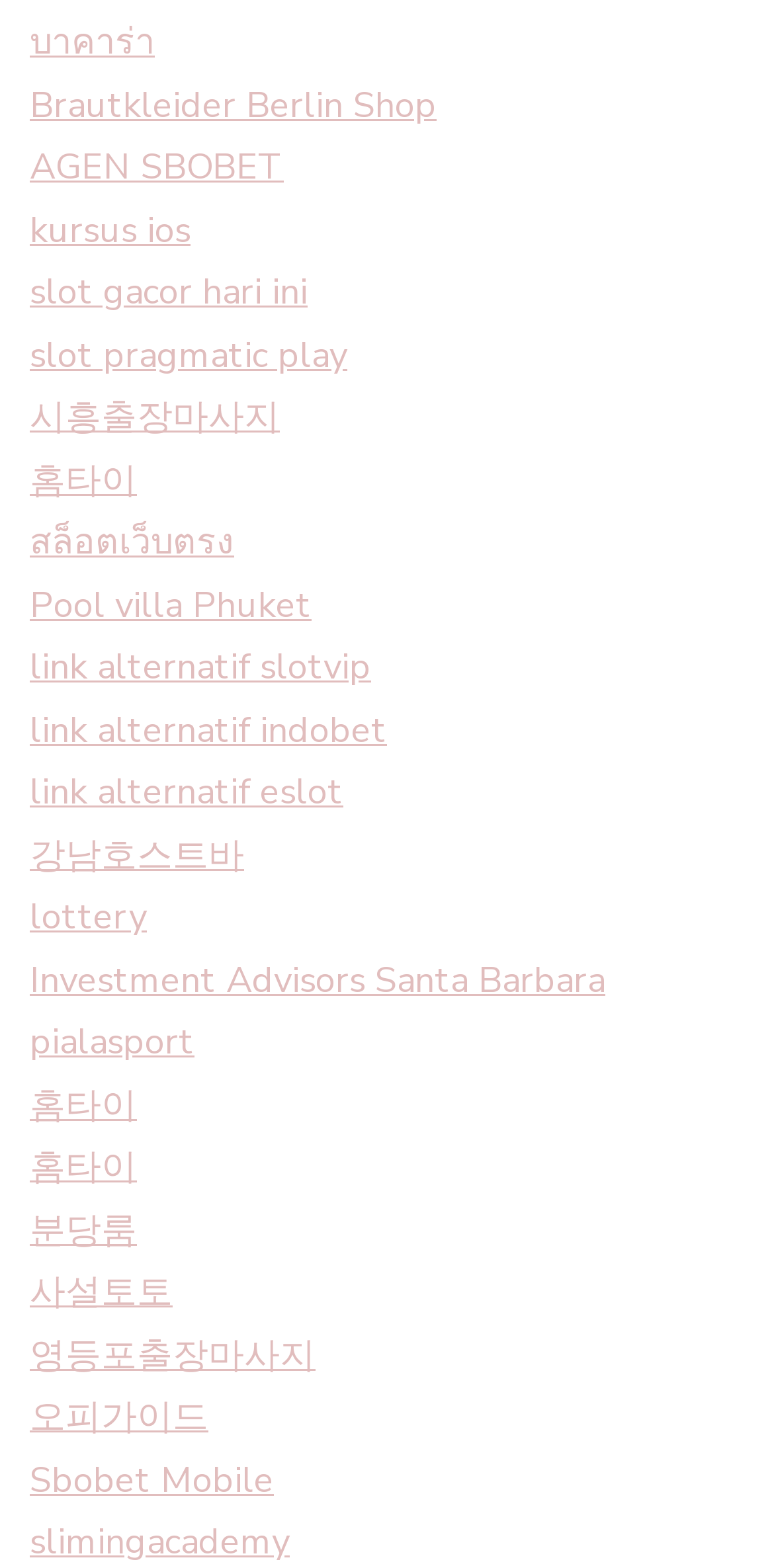Reply to the question with a brief word or phrase: How many links are in Korean?

5